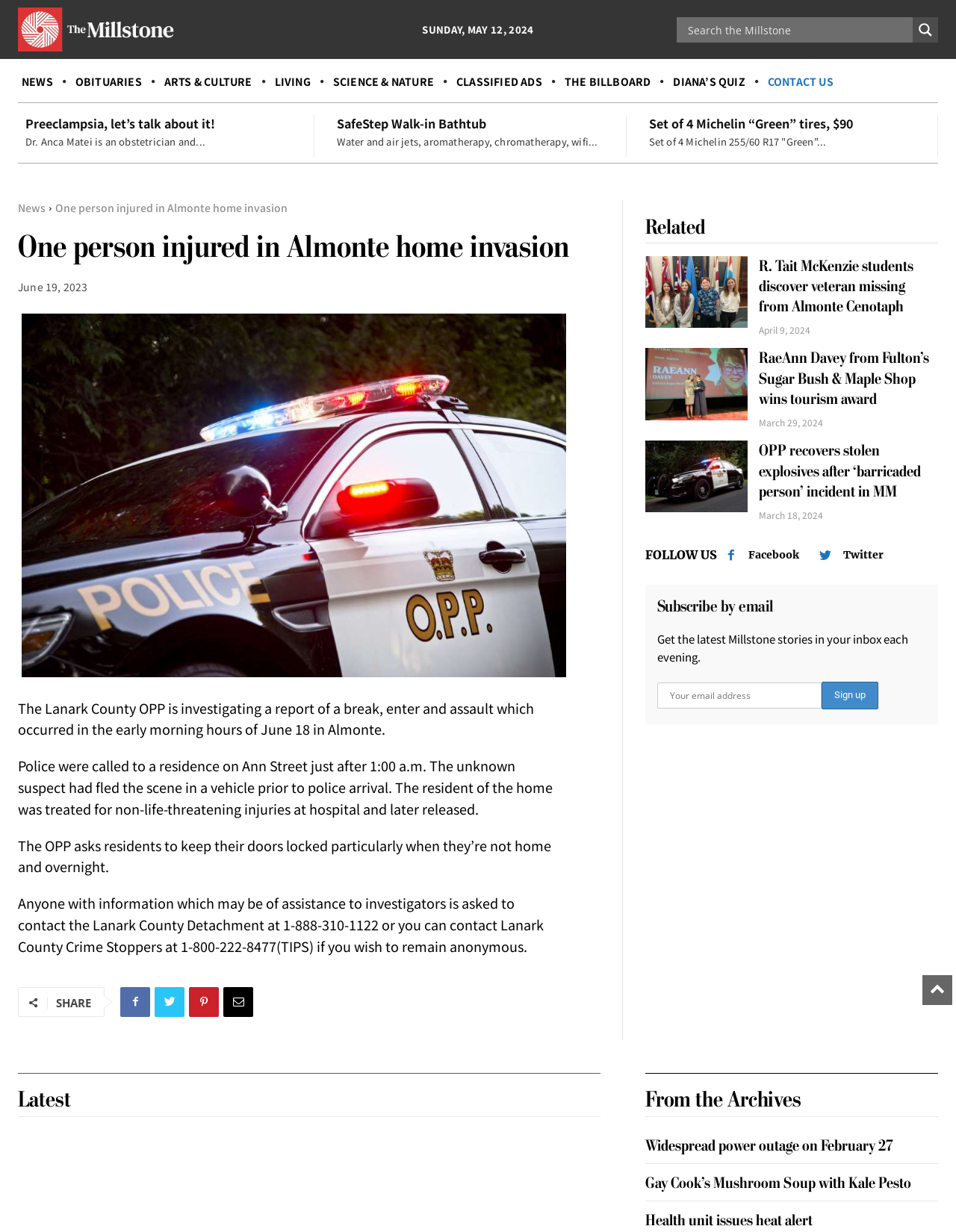Can you specify the bounding box coordinates of the area that needs to be clicked to fulfill the following instruction: "Subscribe by email"?

[0.687, 0.482, 0.973, 0.503]